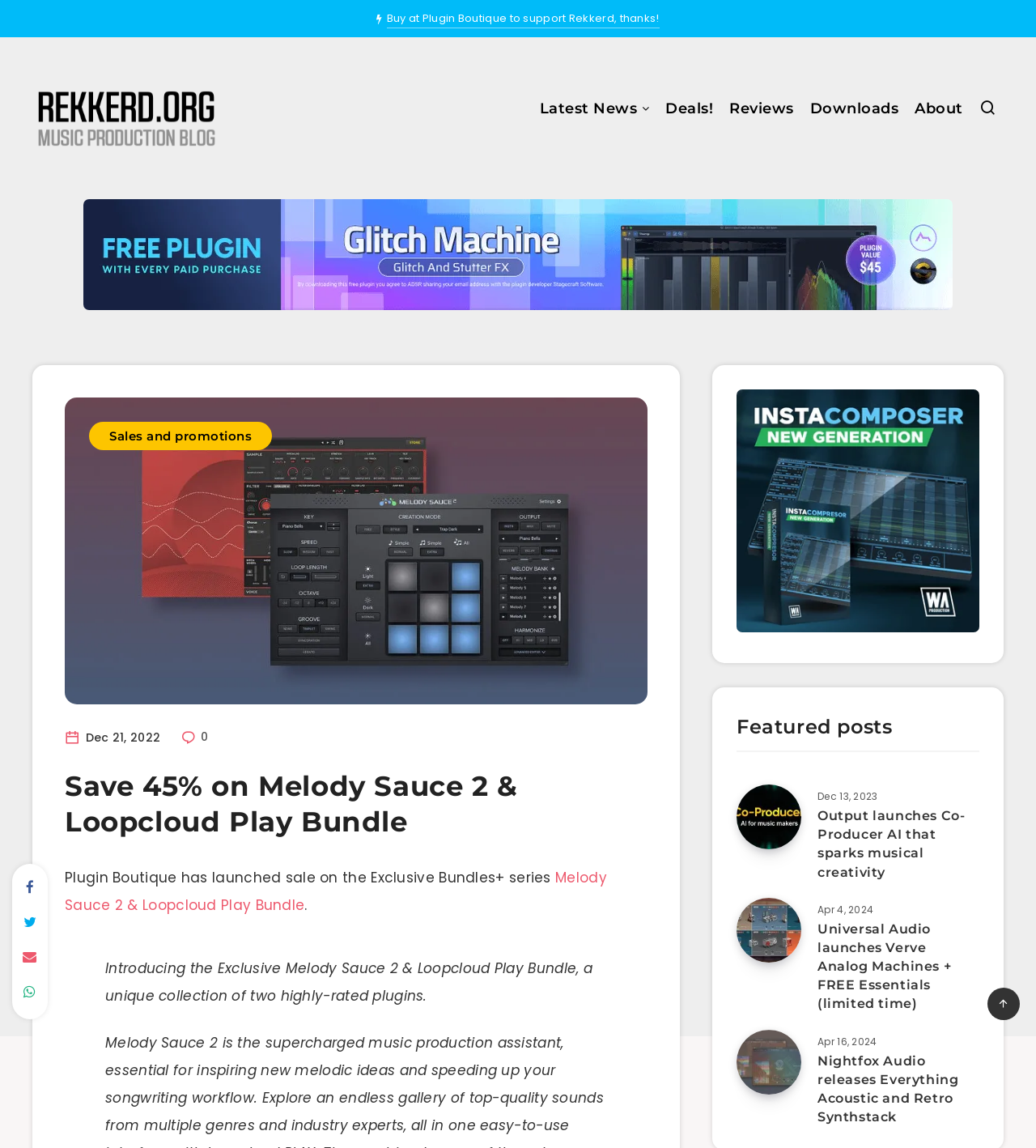Write an elaborate caption that captures the essence of the webpage.

The webpage is focused on promoting Melody Sauce 2, a music production assistant, and its bundle with Loopcloud Play. At the top, there is a prominent header "Save 45% on Melody Sauce 2 & Loopcloud Play Bundle" with a call-to-action link "Buy at Plugin Boutique to support Rekkerd, thanks!" on the right side. Below this header, there are several navigation links, including "Latest News", "Deals!", "Reviews", "Downloads", and "About".

On the left side, there is a section with a heading "ADSR Sounds" that contains an image and a link to "Sales and promotions". Below this section, there is a large image of the Melody Sauce 2 and Loopcloud Play Bundle, accompanied by a heading "Save 45% on Melody Sauce 2 & Loopcloud Play Bundle" and a brief description of the bundle.

The main content of the webpage is divided into two columns. The left column features a series of news articles, each with a heading, a brief summary, and an image. The articles are dated and have links to read more. The right column has a section with social media links and a brief description of the Exclusive Bundles+ series.

At the bottom of the page, there are three featured posts with headings, images, and brief summaries. Each post has a link to read more and is dated. The posts are about music production plugins and software, including Output's Co-Producer AI, Universal Audio's Verve Analog Machines, and Nightfox Audio's Everything Acoustic and Retro Synthstack.